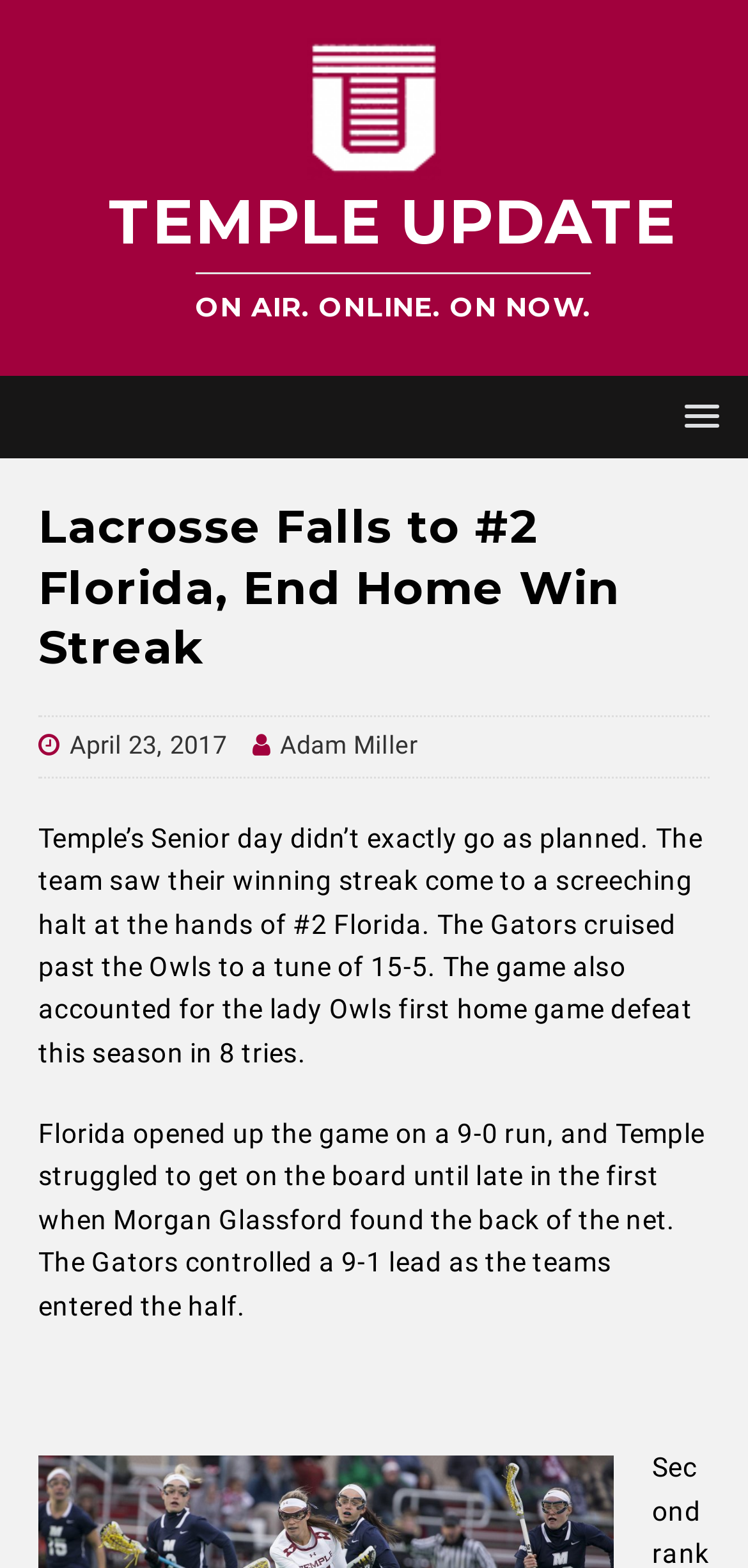Can you locate the main headline on this webpage and provide its text content?

Lacrosse Falls to #2 Florida, End Home Win Streak